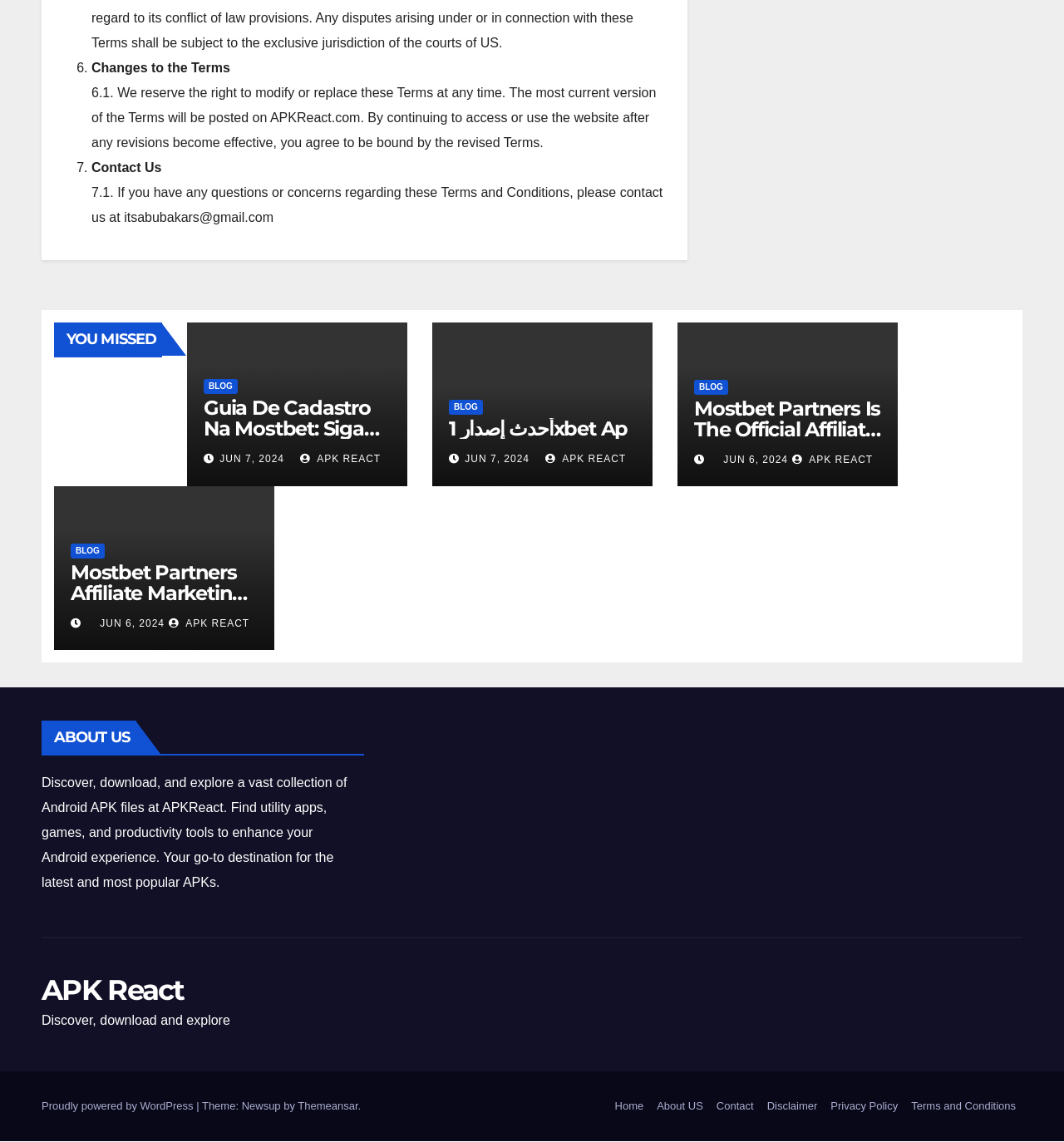Determine the bounding box coordinates of the clickable element to complete this instruction: "Click on 'YOU MISSED'". Provide the coordinates in the format of four float numbers between 0 and 1, [left, top, right, bottom].

[0.039, 0.283, 0.164, 0.426]